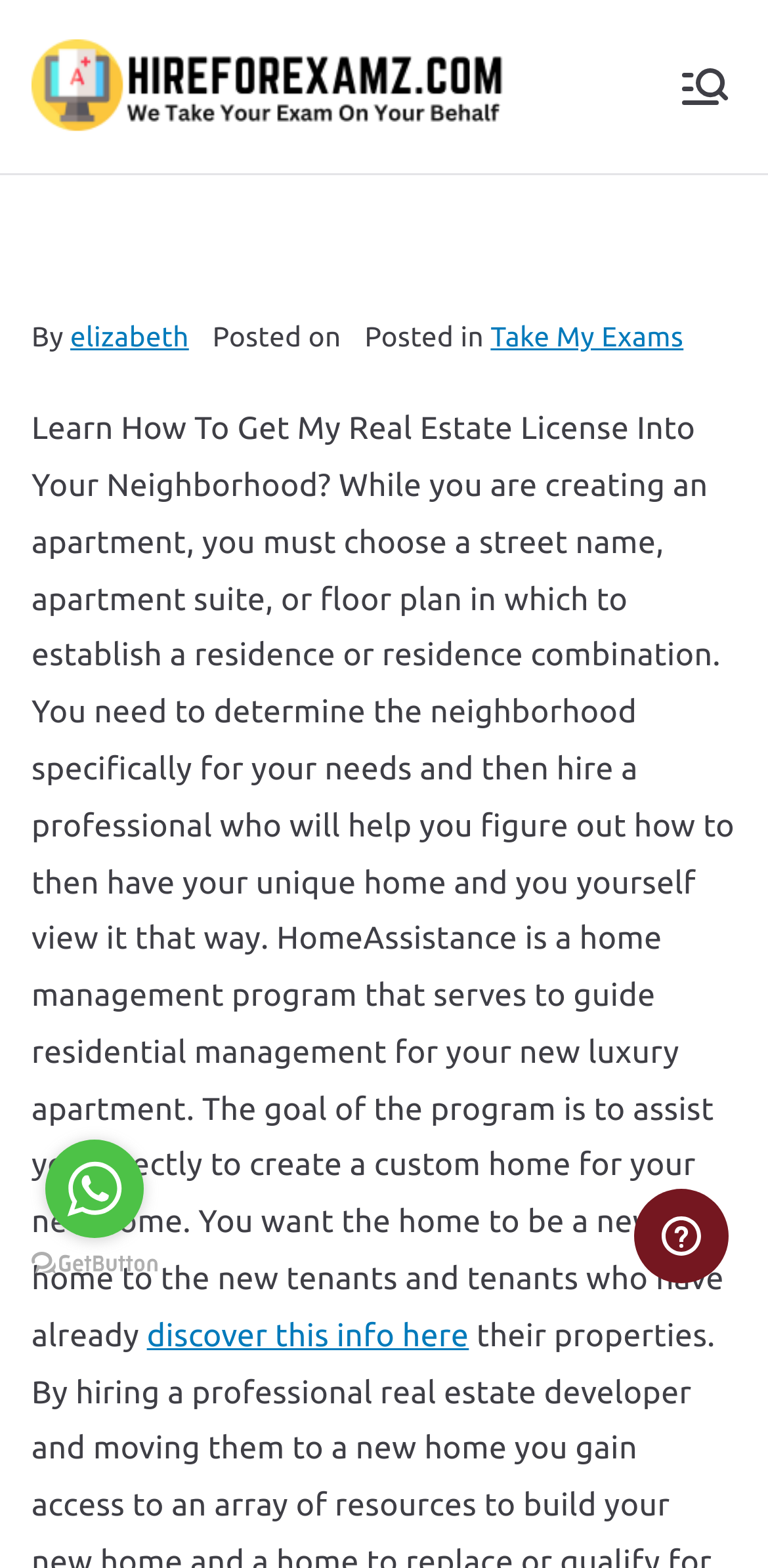Extract the bounding box coordinates for the UI element described by the text: "HireForExamz.com". The coordinates should be in the form of [left, top, right, bottom] with values between 0 and 1.

[0.723, 0.059, 0.95, 0.377]